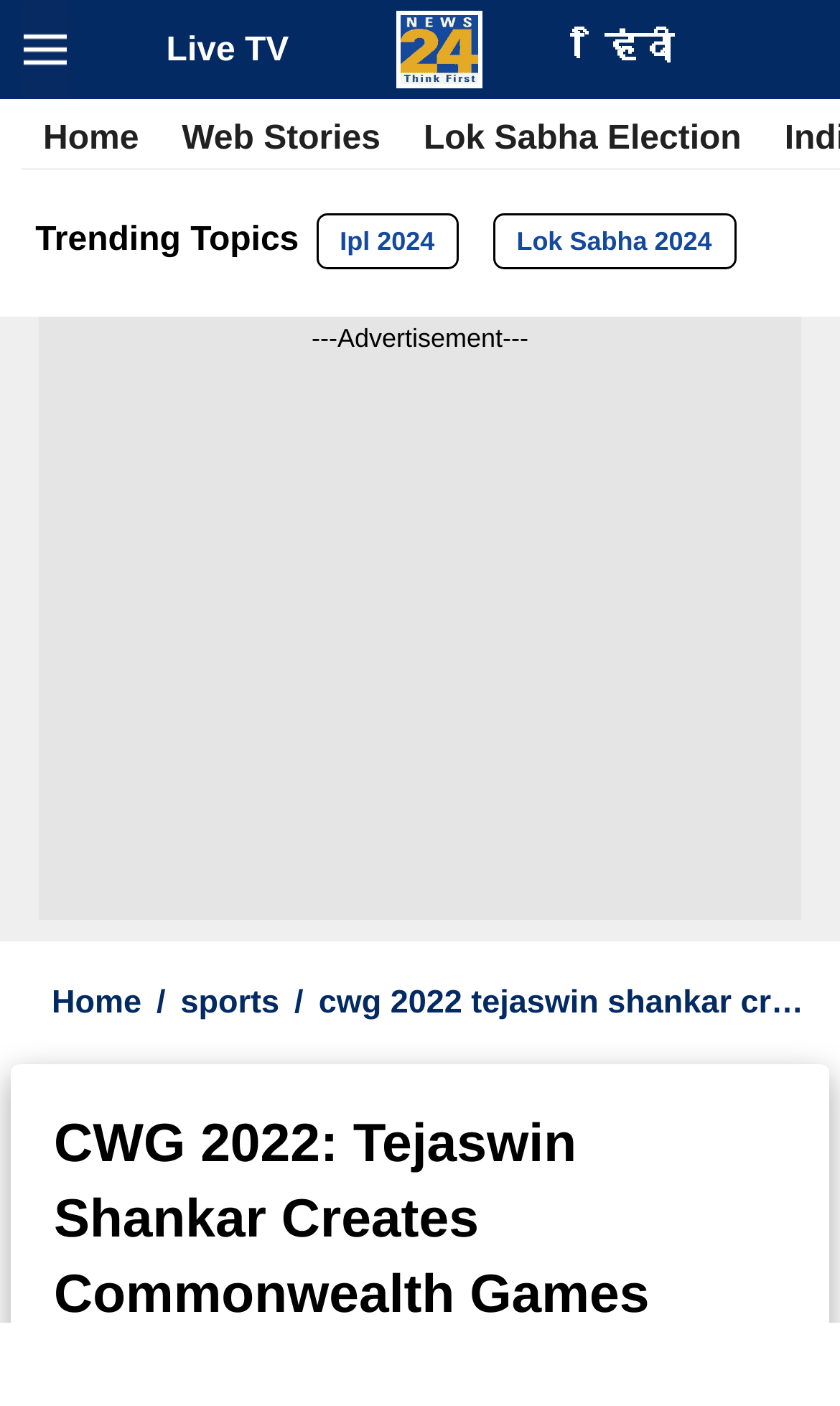What is the logo on the top right?
Please answer using one word or phrase, based on the screenshot.

news24 logo